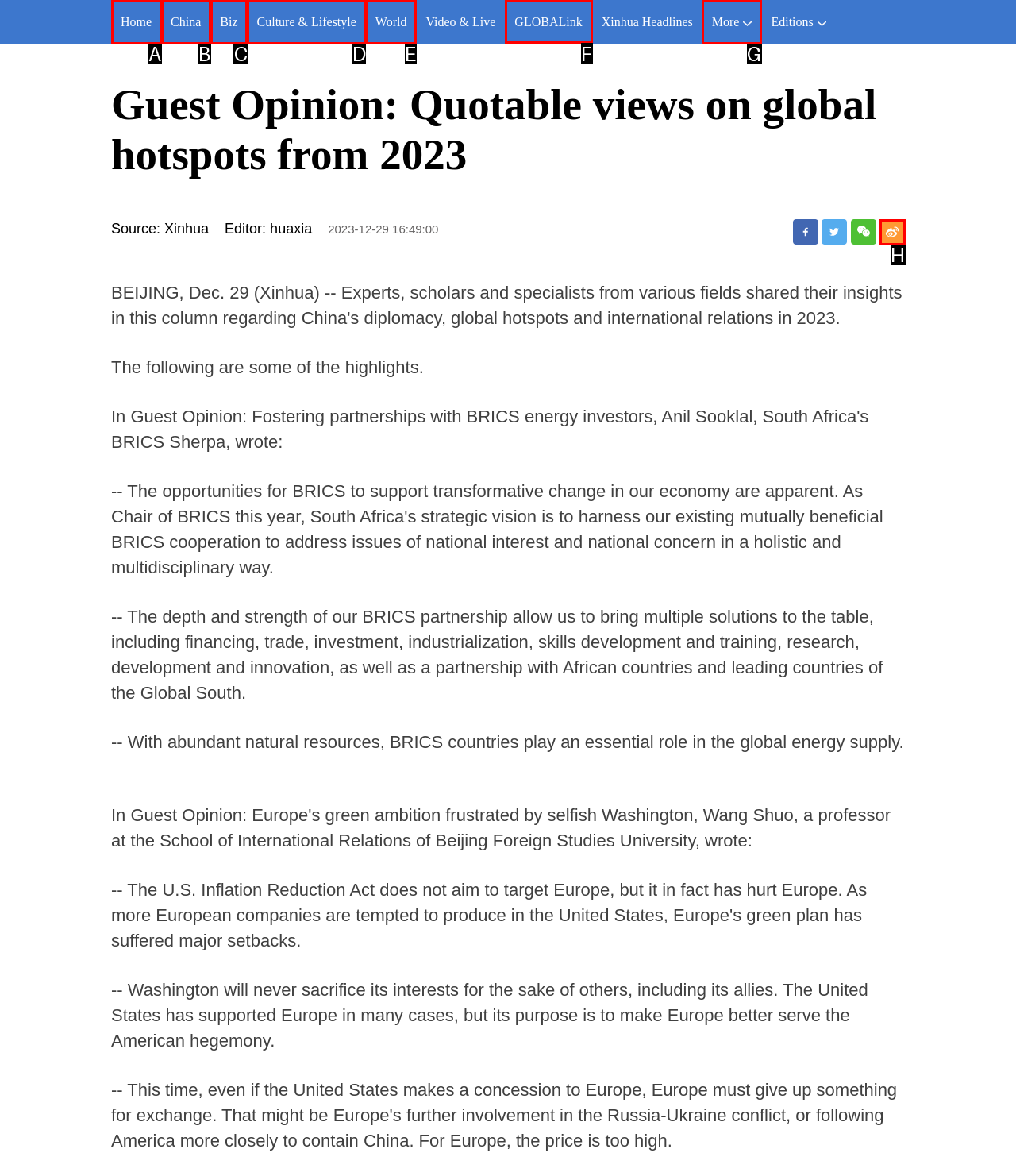Indicate which red-bounded element should be clicked to perform the task: Click on 'except.handle' Answer with the letter of the correct option.

None